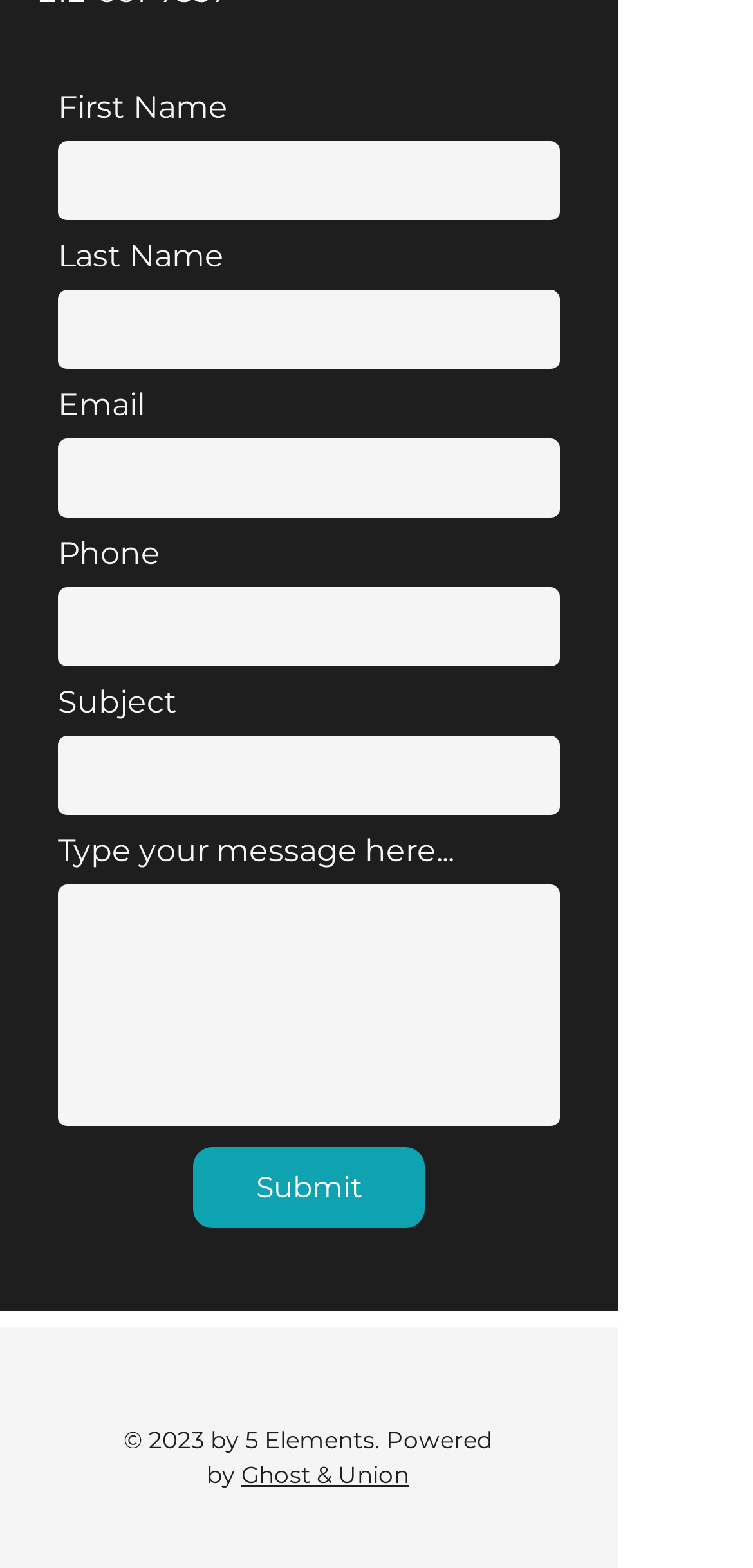Please indicate the bounding box coordinates for the clickable area to complete the following task: "Write a message". The coordinates should be specified as four float numbers between 0 and 1, i.e., [left, top, right, bottom].

[0.077, 0.565, 0.744, 0.72]